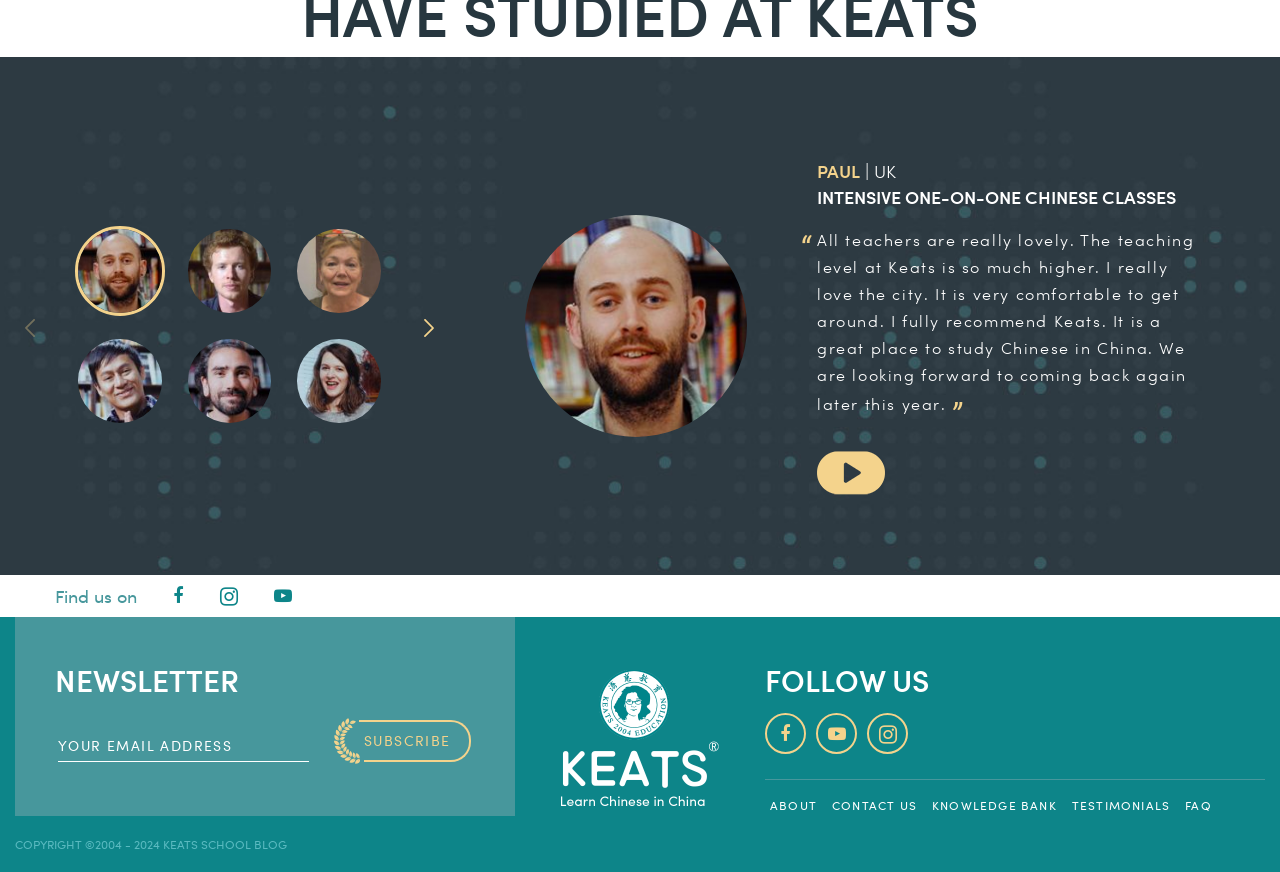Carefully examine the image and provide an in-depth answer to the question: What is the name of the school?

I found the name 'Keats School' mentioned in the blockquote text and also in the link 'Keats School Blog', which suggests that the school's name is Keats School.